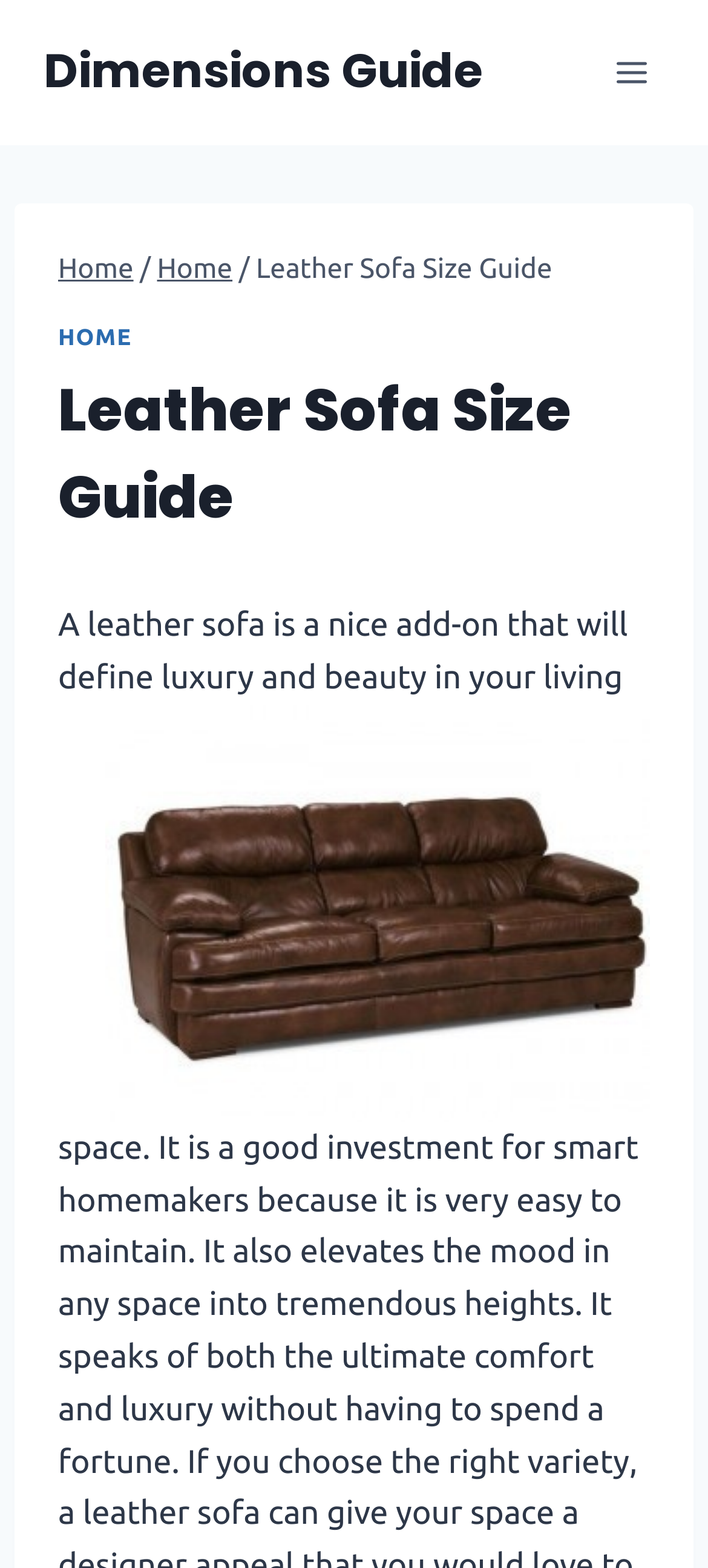Based on the image, provide a detailed response to the question:
What is the main topic of this webpage?

Based on the webpage structure and content, the main topic of this webpage is about providing a guide for leather sofa sizes and dimensions, which is evident from the header and the image of a leather sofa.